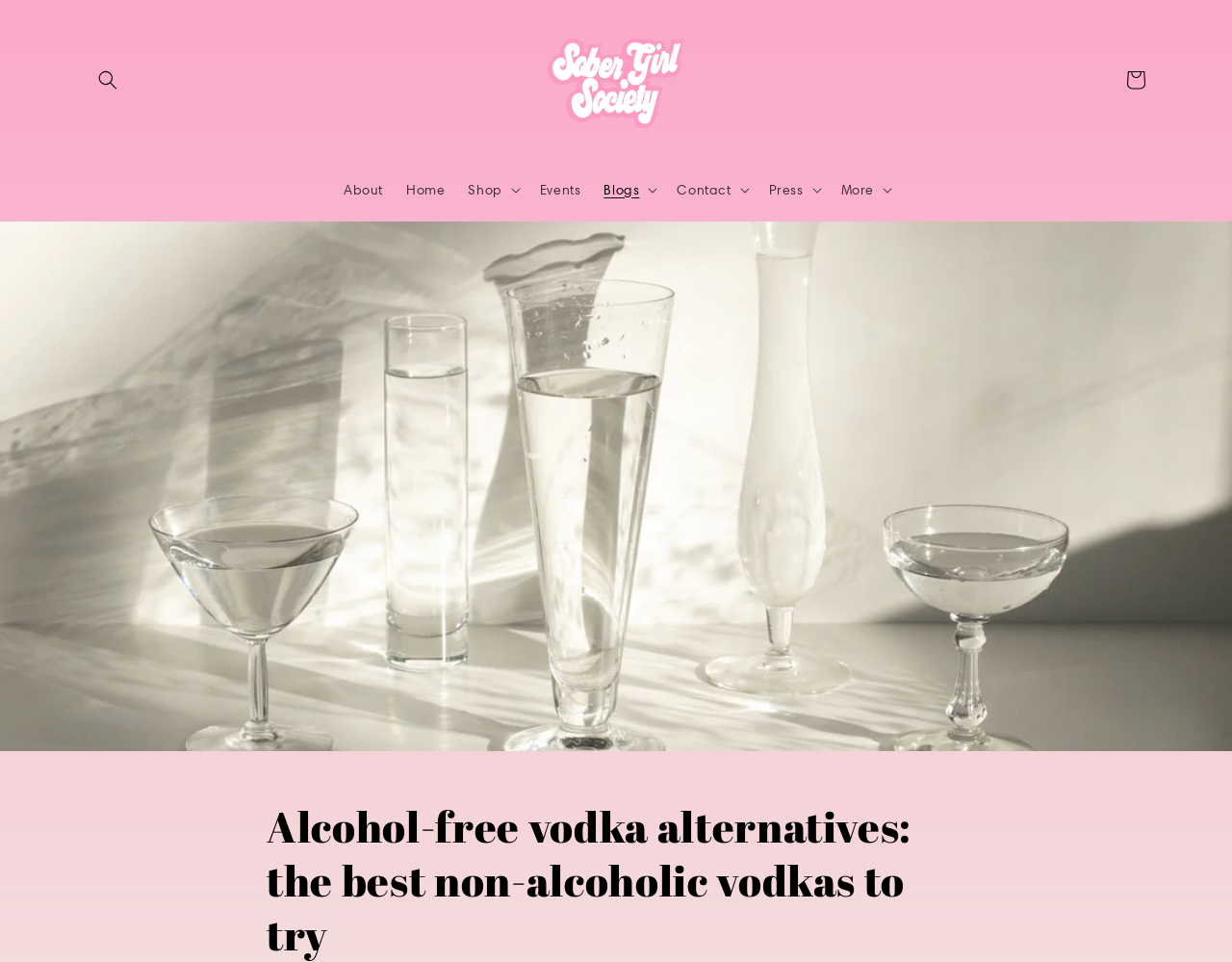Respond with a single word or phrase:
How many navigation menu items are there?

8